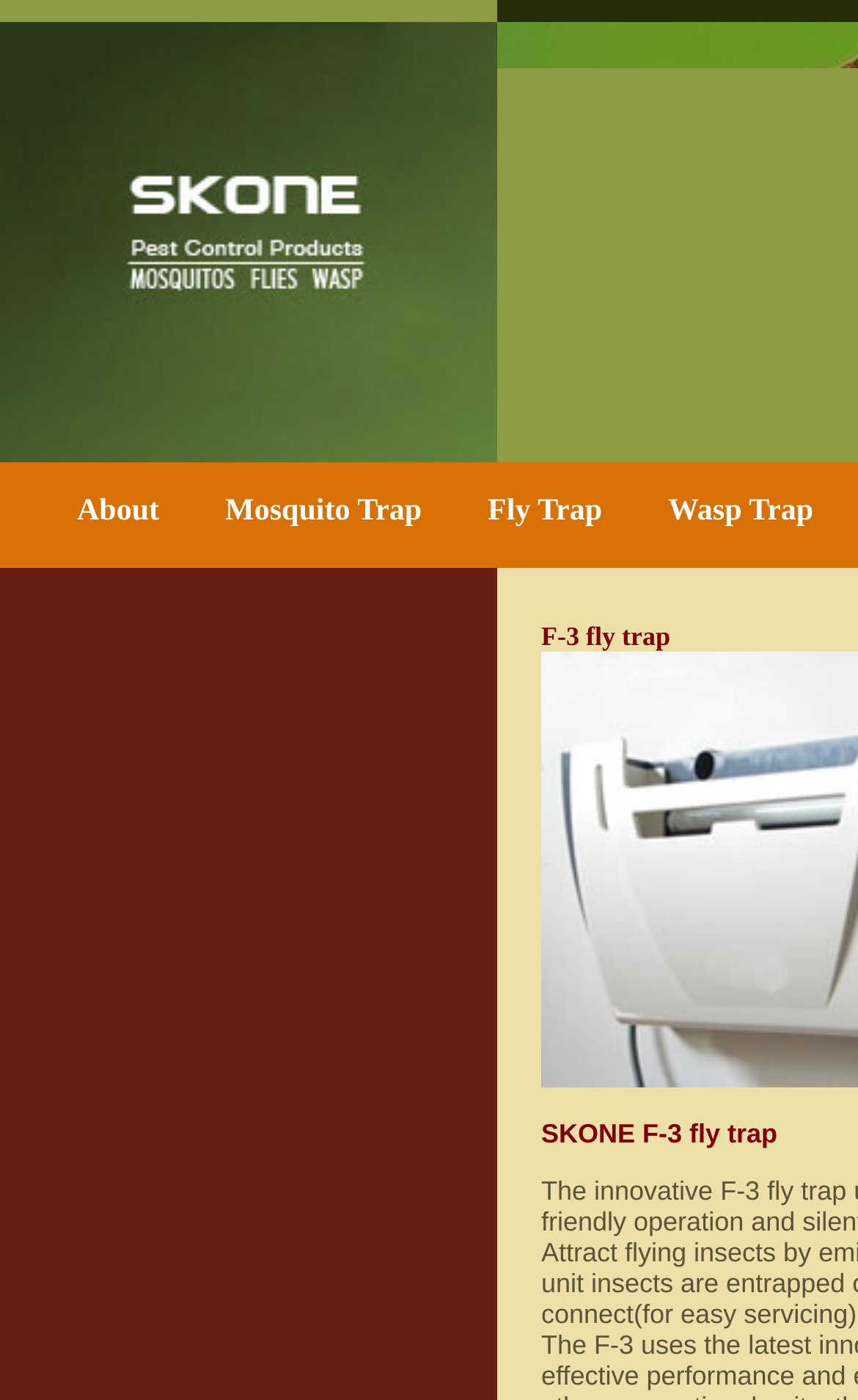Using the given description, provide the bounding box coordinates formatted as (top-left x, top-left y, bottom-right x, bottom-right y), with all values being floating point numbers between 0 and 1. Description: parent_node: Email Updates name="action" value="Subscribe"

None